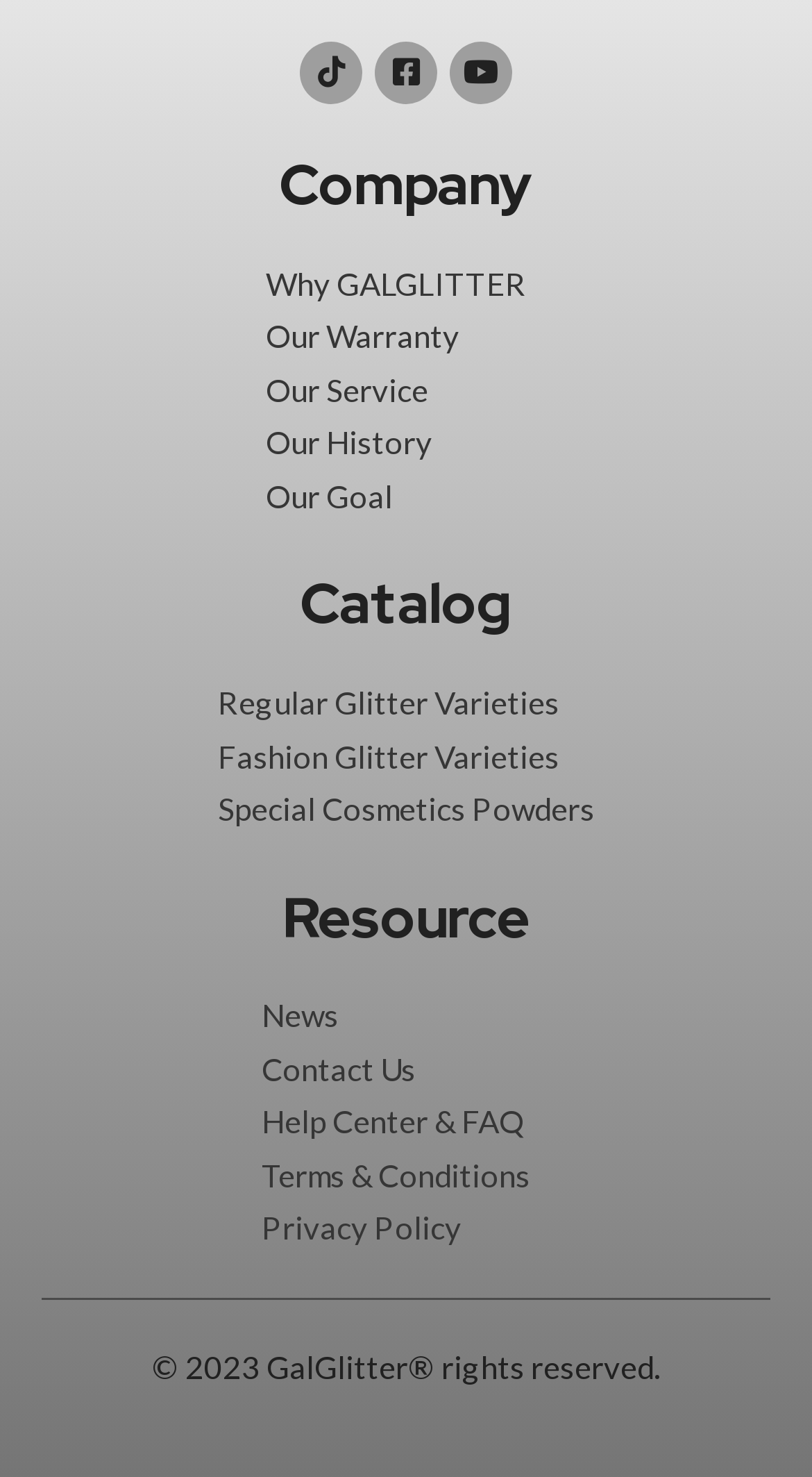Identify the bounding box coordinates necessary to click and complete the given instruction: "Click on 'Why GALGLITTER'".

[0.327, 0.174, 0.673, 0.21]